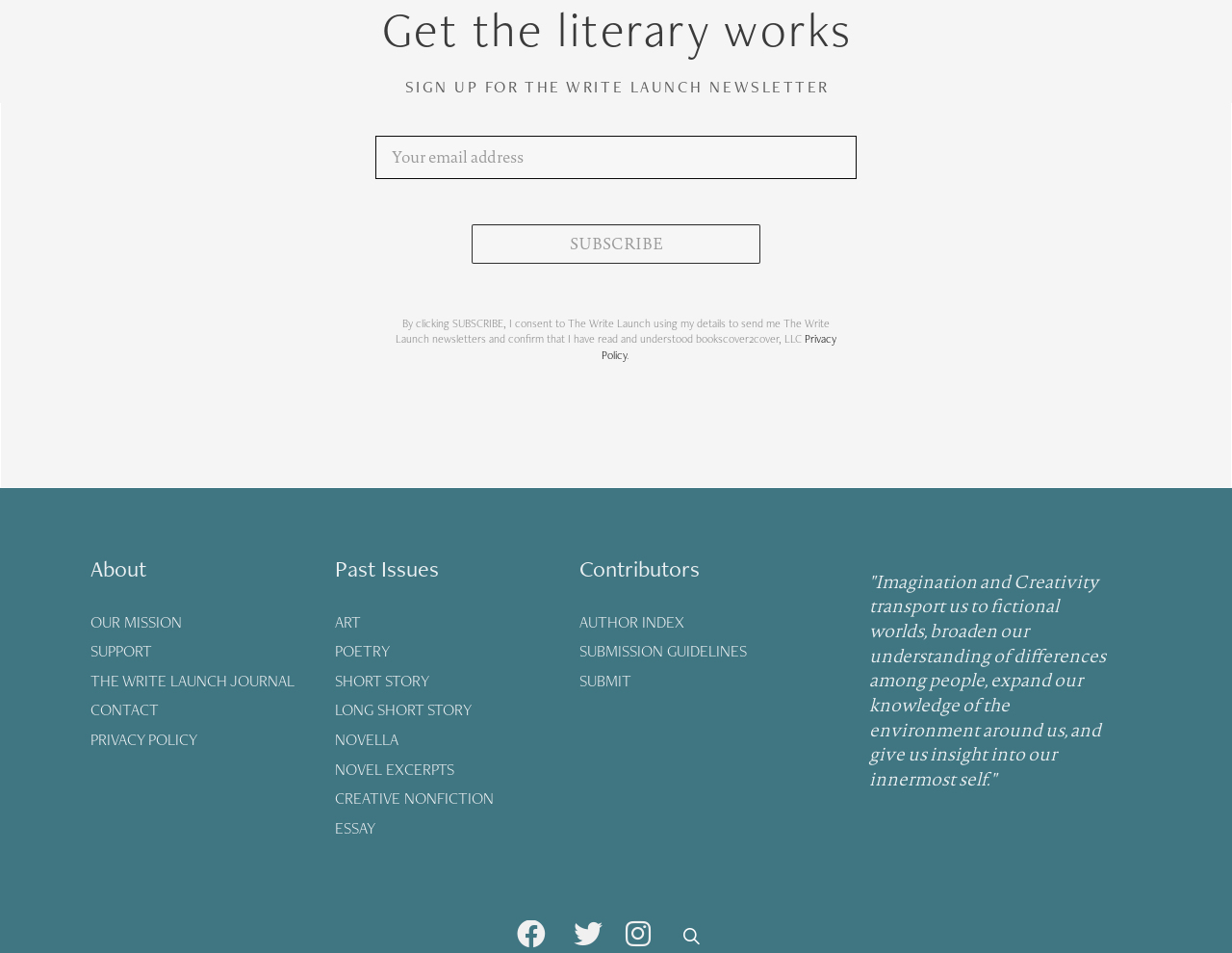Please identify the bounding box coordinates of the area that needs to be clicked to fulfill the following instruction: "Subscribe to the newsletter."

[0.383, 0.235, 0.617, 0.277]